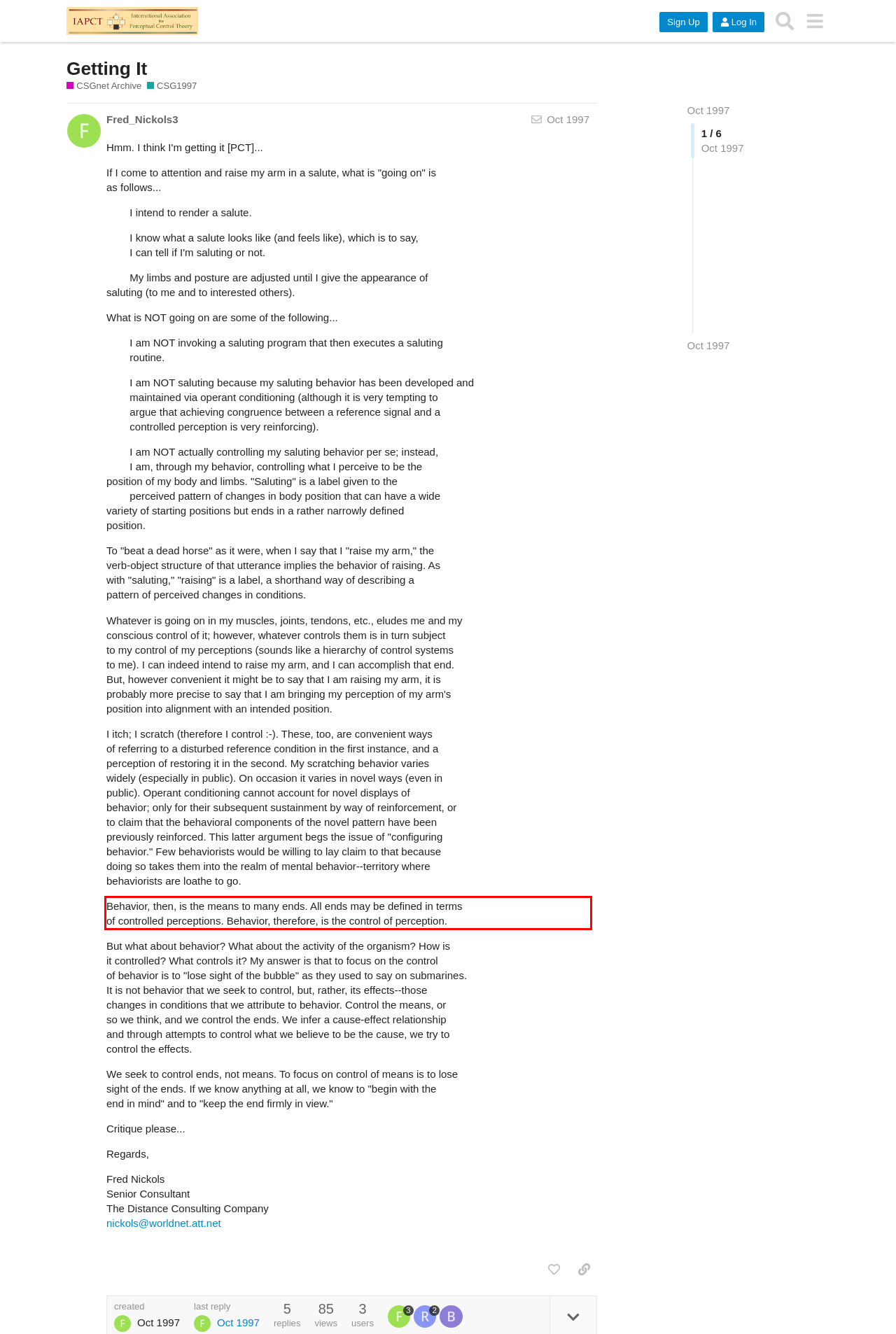The screenshot you have been given contains a UI element surrounded by a red rectangle. Use OCR to read and extract the text inside this red rectangle.

Behavior, then, is the means to many ends. All ends may be defined in terms of controlled perceptions. Behavior, therefore, is the control of perception.